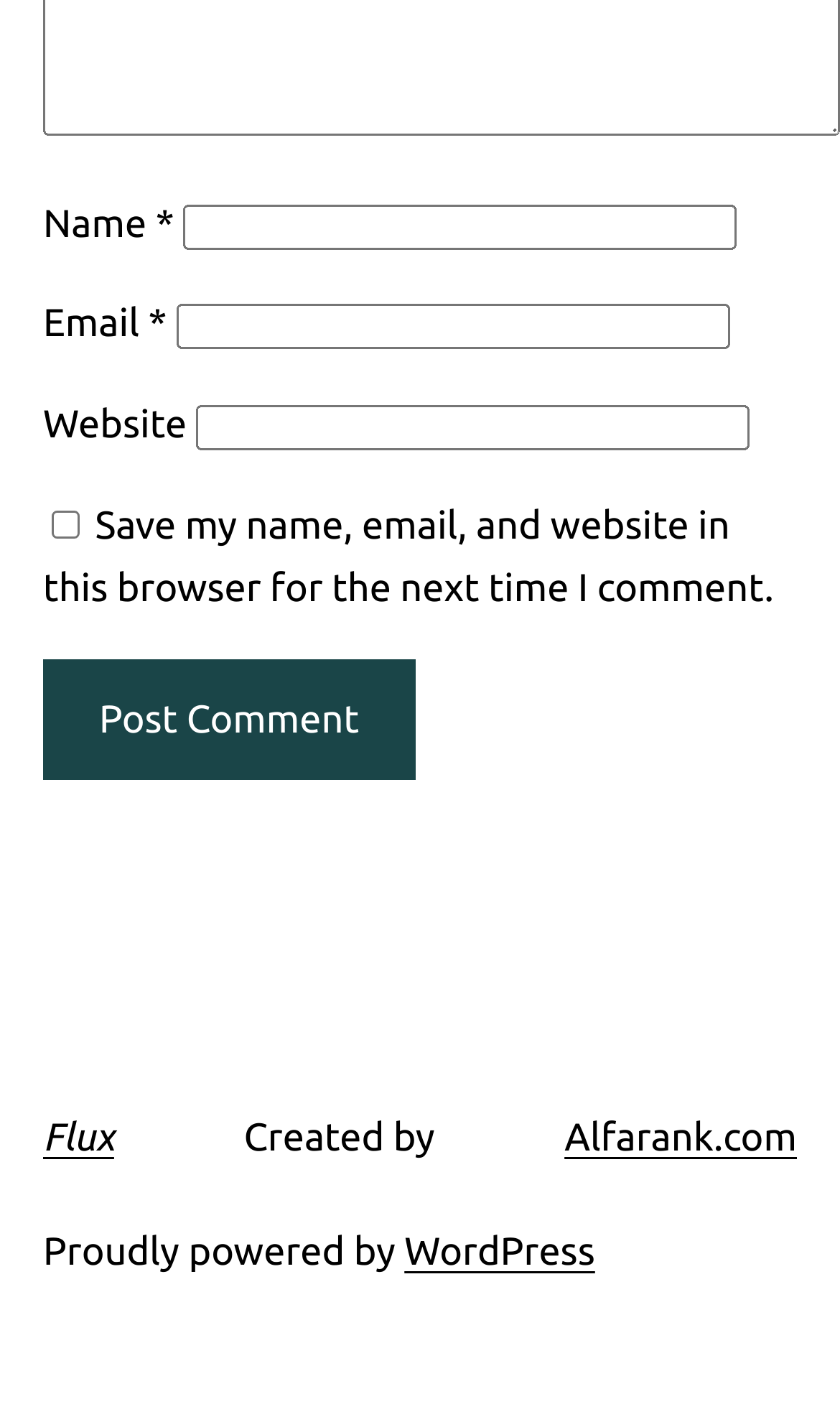How many textboxes are required?
Offer a detailed and exhaustive answer to the question.

There are three textboxes on the webpage: 'Name', 'Email', and 'Website'. The 'Name' and 'Email' textboxes are marked as required, indicated by the '*' symbol, while the 'Website' textbox is not required.